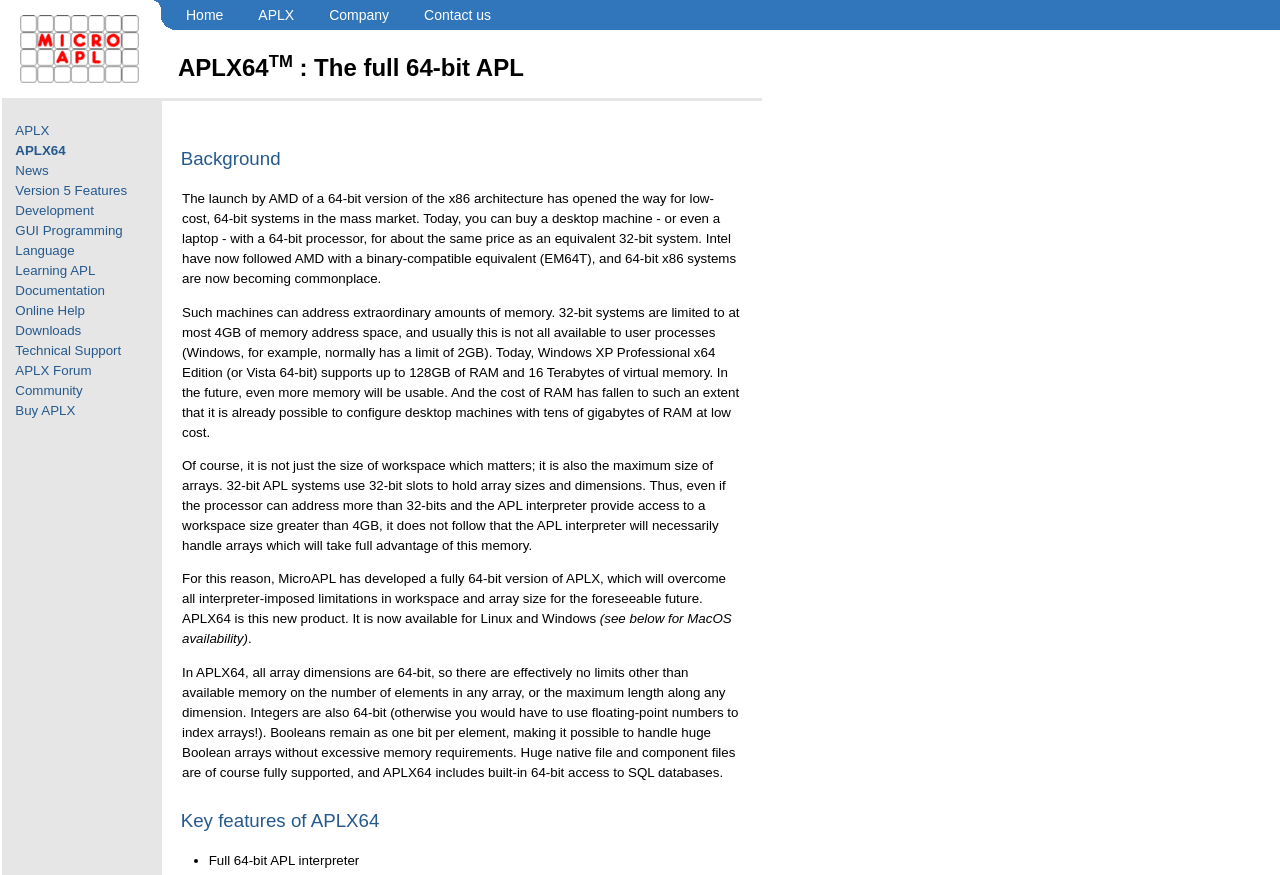Can you specify the bounding box coordinates for the region that should be clicked to fulfill this instruction: "Click the Home link".

[0.145, 0.008, 0.202, 0.026]